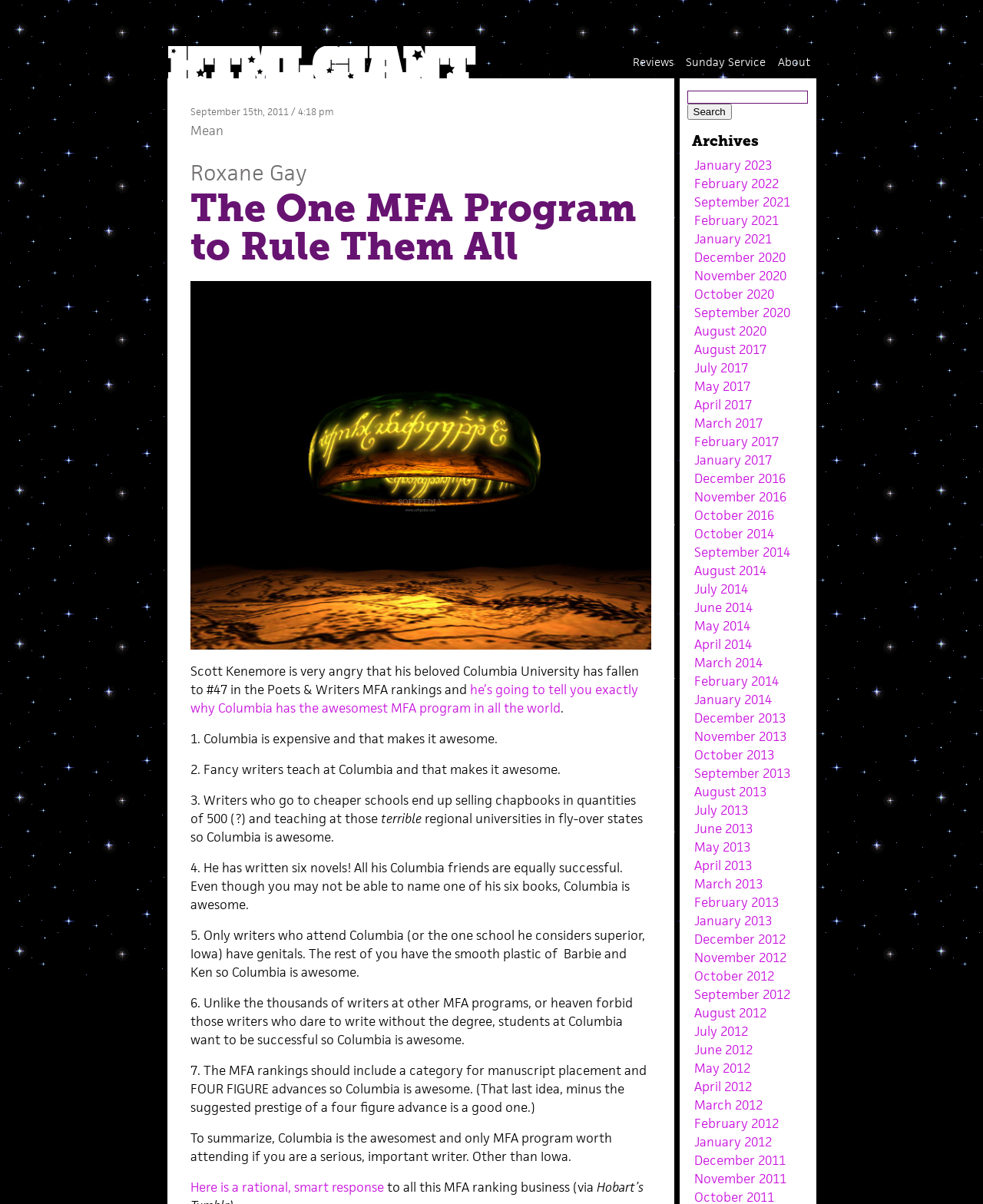Who is the author of the article?
Give a detailed explanation using the information visible in the image.

The author of the article can be found in the link element with the content 'Roxane Gay'.